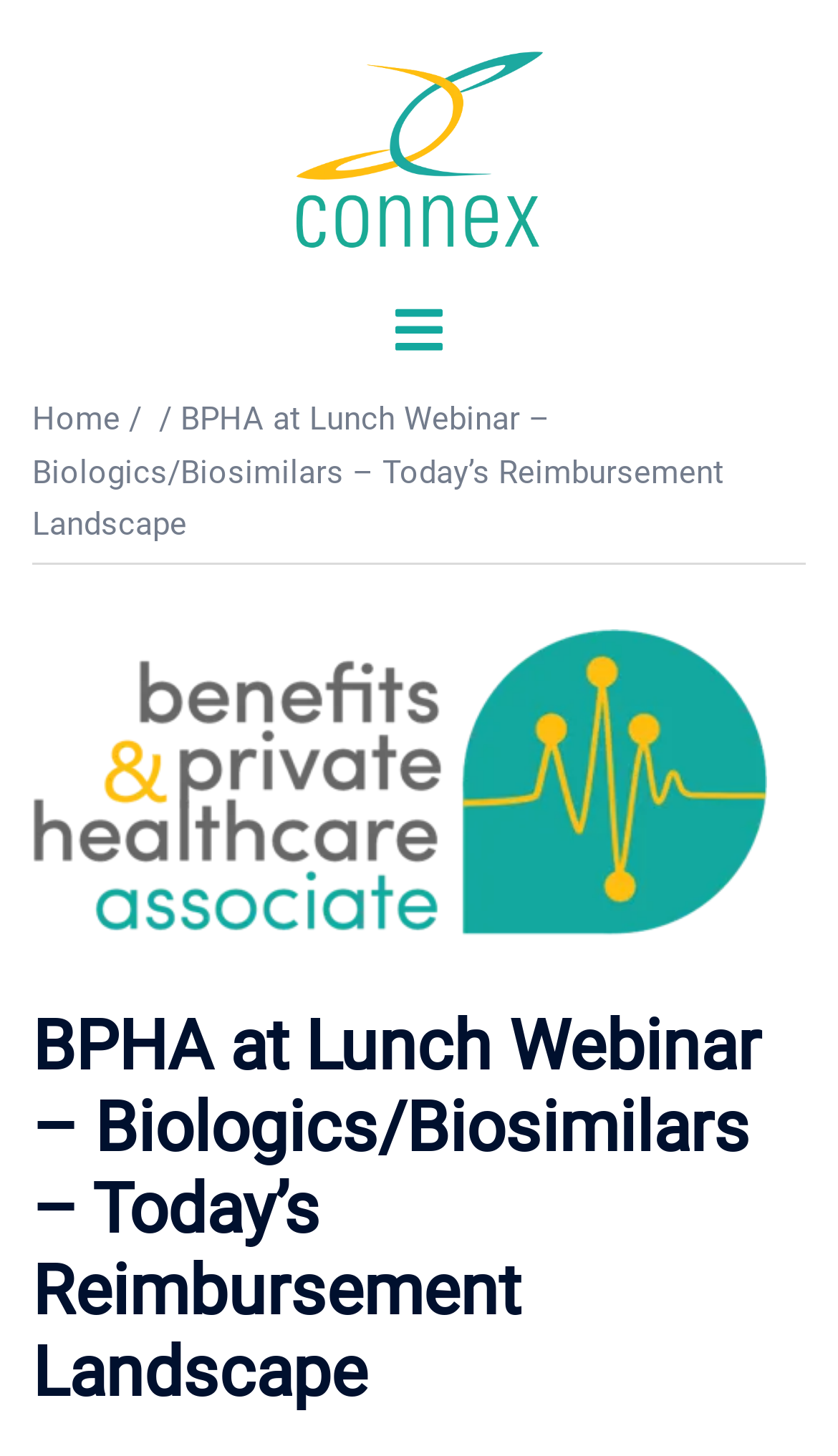Extract the main heading text from the webpage.

BPHA at Lunch Webinar – Biologics/Biosimilars – Today’s Reimbursement Landscape